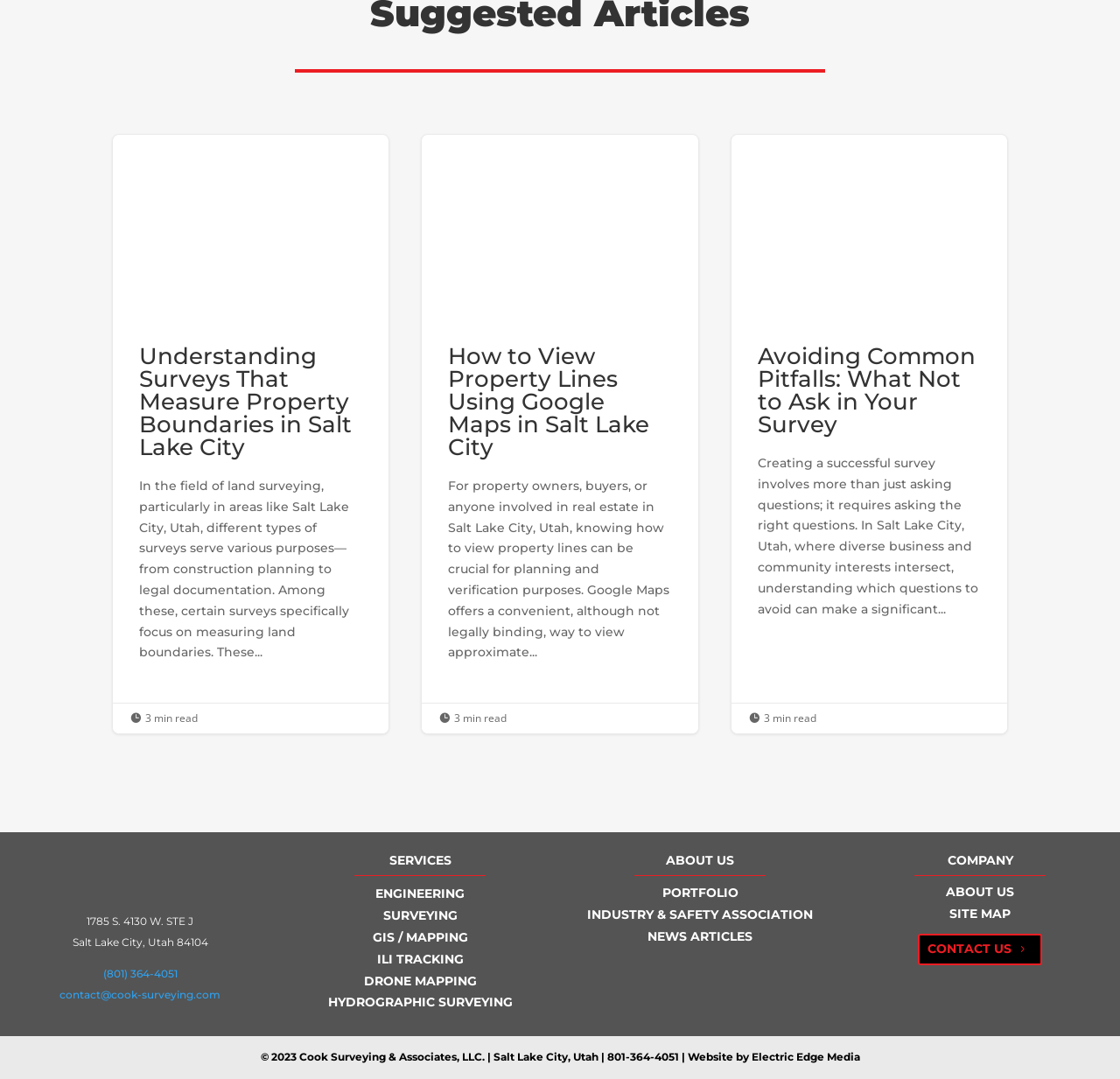Determine the bounding box coordinates of the clickable region to carry out the instruction: "Go to News".

None